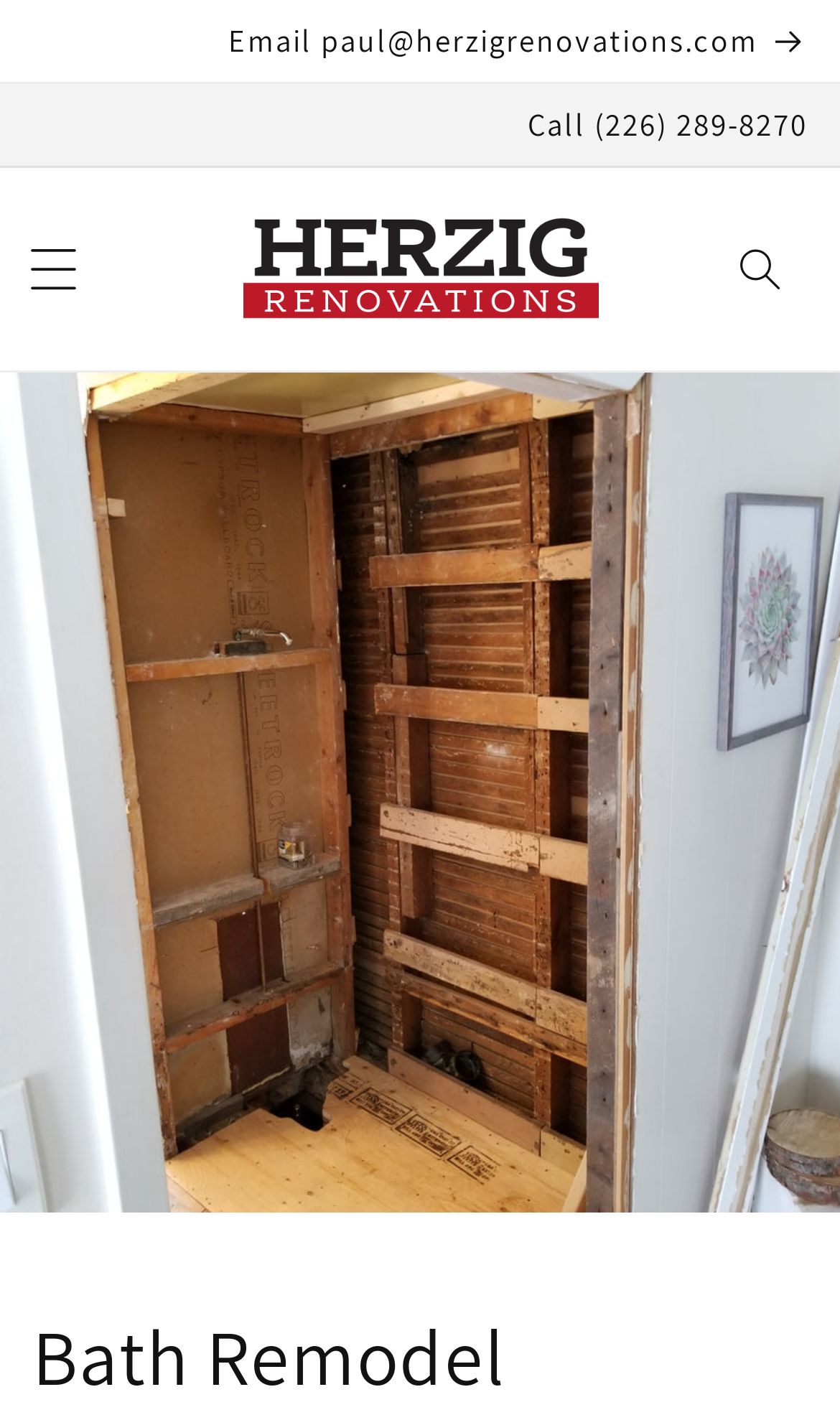What is the main topic of the webpage? Refer to the image and provide a one-word or short phrase answer.

Bath Remodel